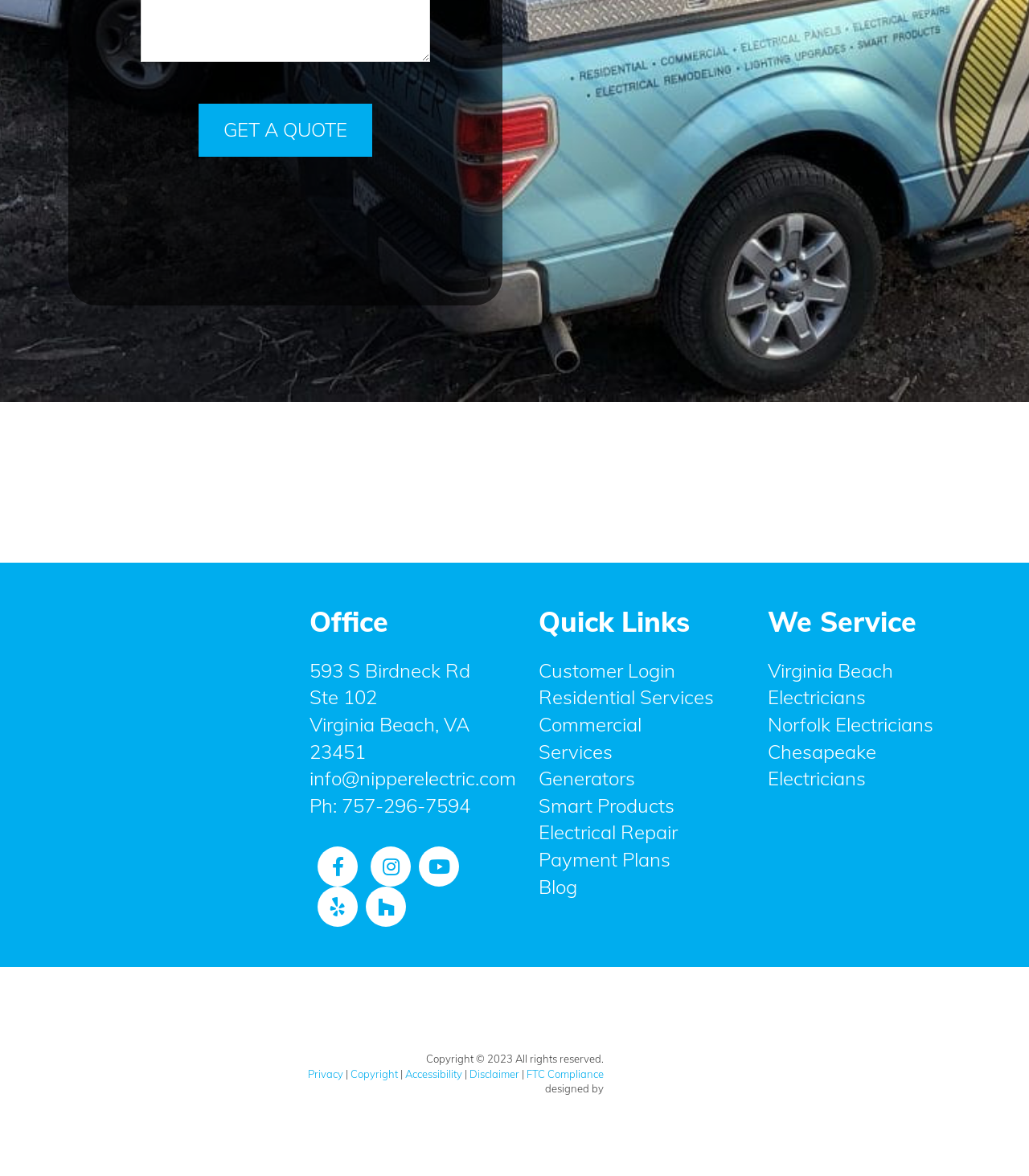Using the provided description: "Virginia Beach Electricians", find the bounding box coordinates of the corresponding UI element. The output should be four float numbers between 0 and 1, in the format [left, top, right, bottom].

[0.746, 0.56, 0.868, 0.603]